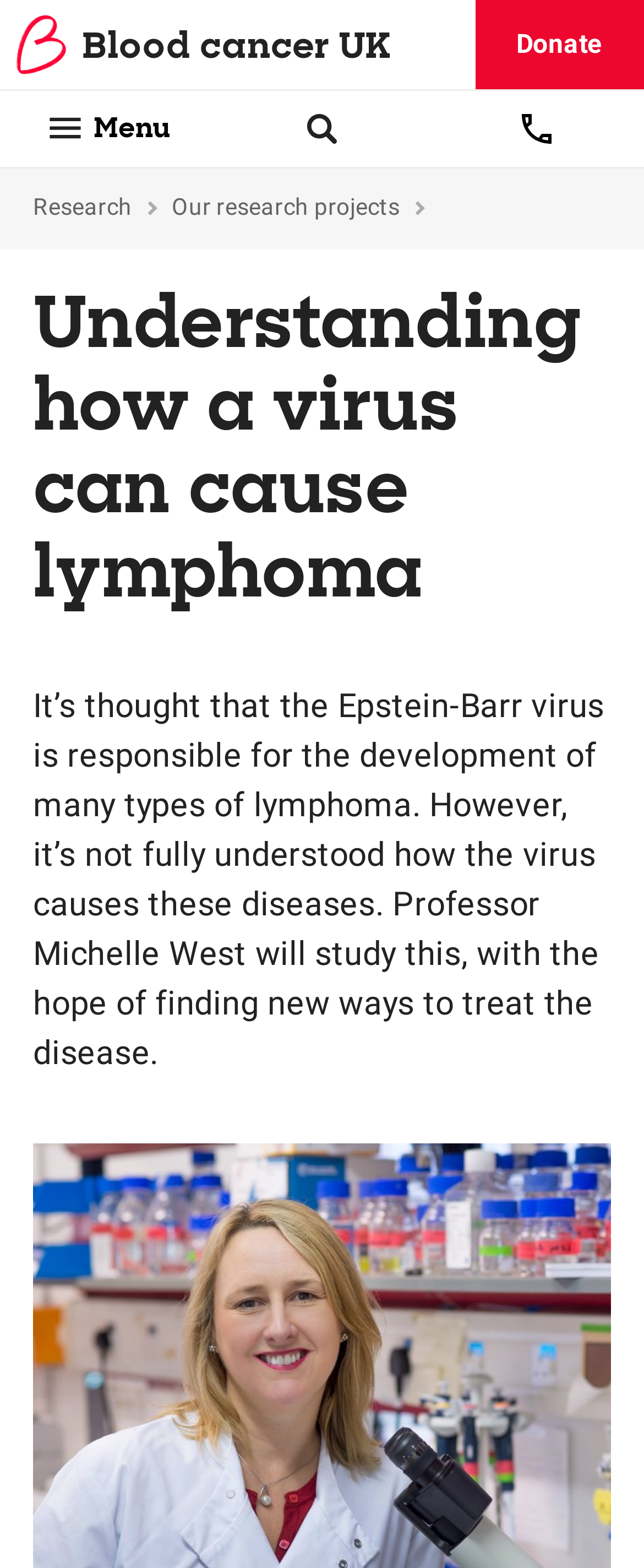For the given element description Menu, determine the bounding box coordinates of the UI element. The coordinates should follow the format (top-left x, top-left y, bottom-right x, bottom-right y) and be within the range of 0 to 1.

[0.0, 0.058, 0.333, 0.106]